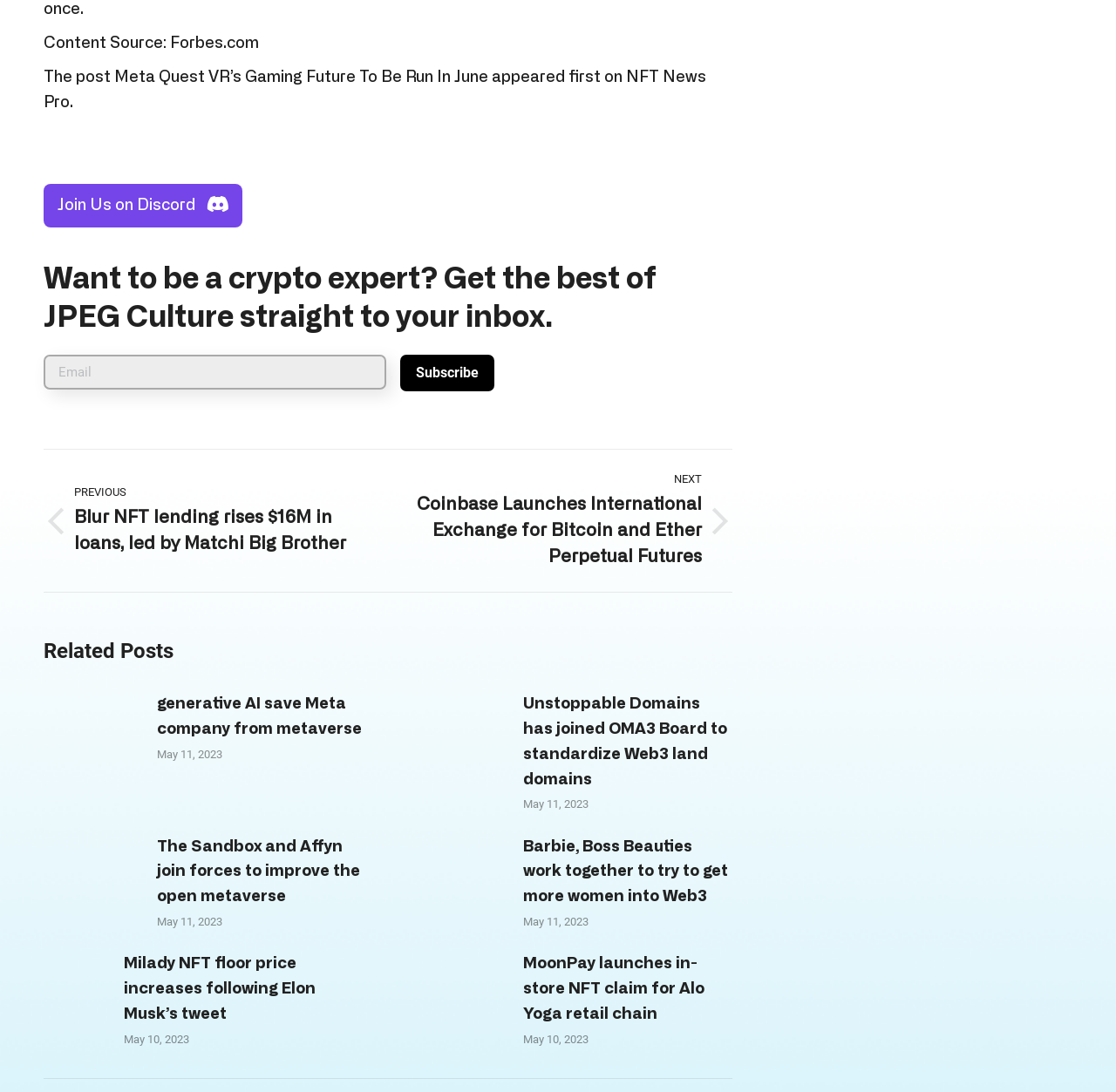Provide a short, one-word or phrase answer to the question below:
What is the source of the content?

Forbes.com